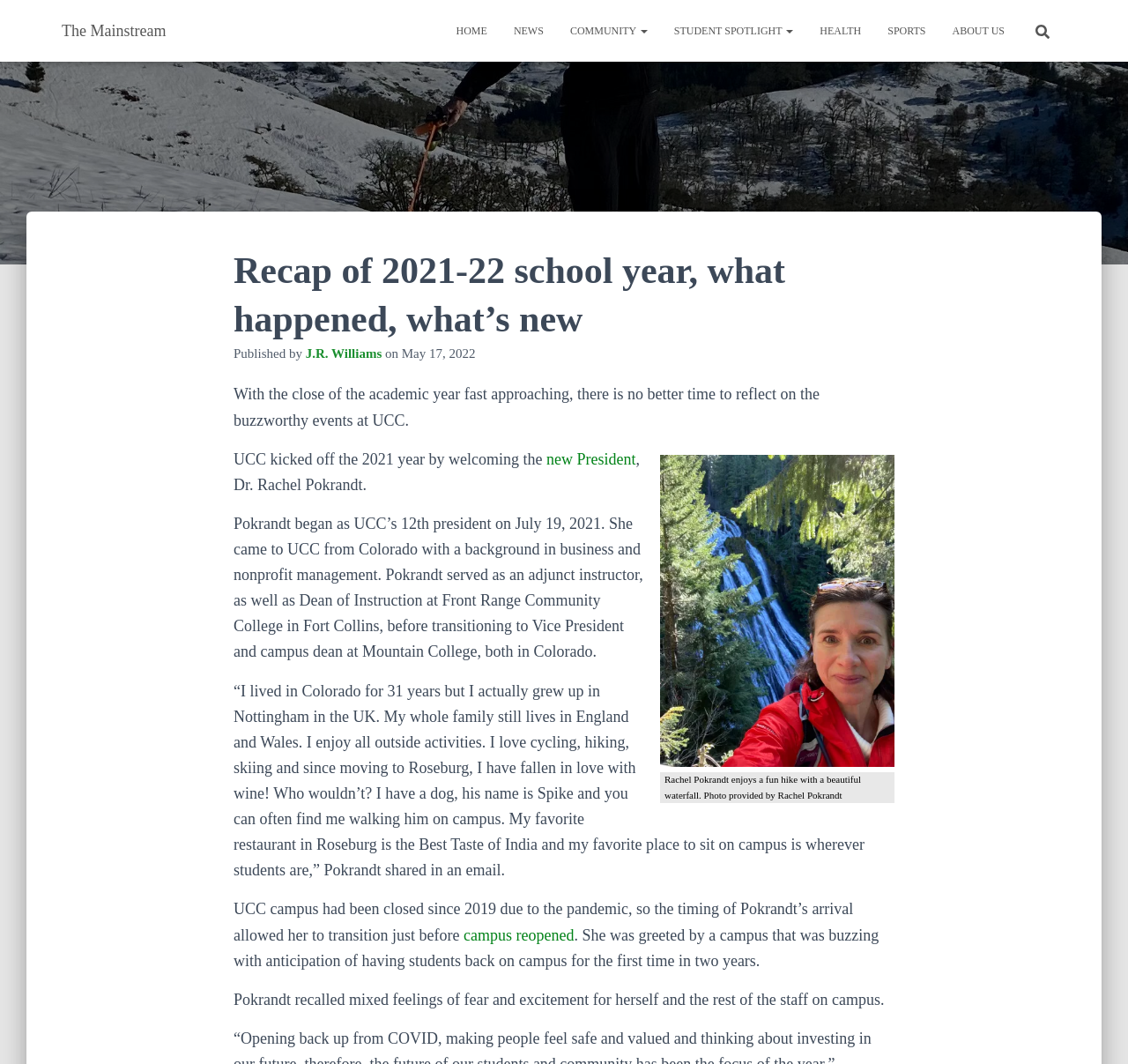Identify the bounding box coordinates for the element you need to click to achieve the following task: "Search for something". The coordinates must be four float values ranging from 0 to 1, formatted as [left, top, right, bottom].

[0.906, 0.008, 0.914, 0.052]